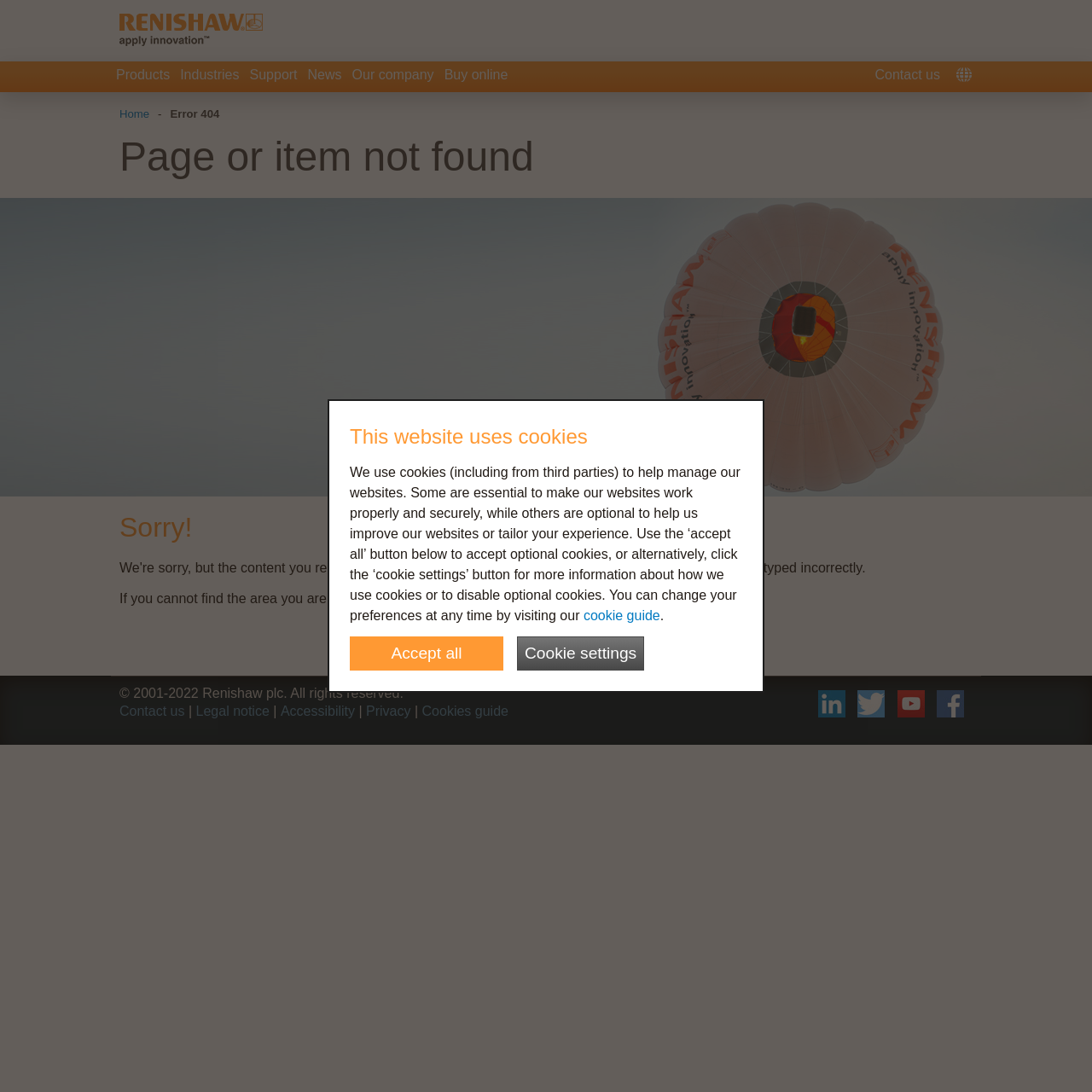Please identify the bounding box coordinates of the area I need to click to accomplish the following instruction: "Click the 'Contact us' link".

[0.796, 0.056, 0.866, 0.084]